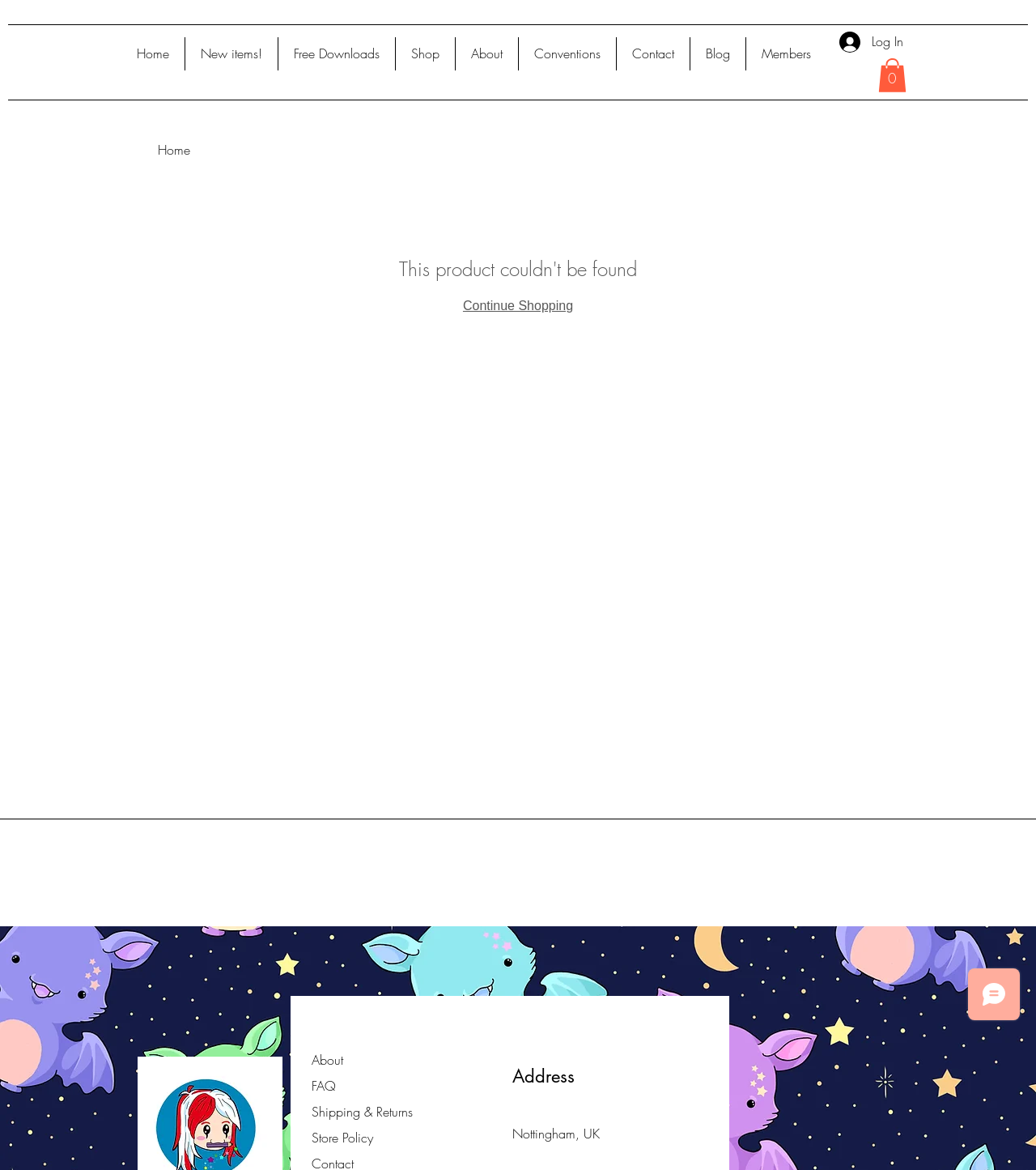What type of content is available for download on this website?
Could you please answer the question thoroughly and with as much detail as possible?

By analyzing the navigation menu, I found a link 'Free Downloads' at [0.269, 0.032, 0.381, 0.06] which suggests that the website offers free downloadable content.